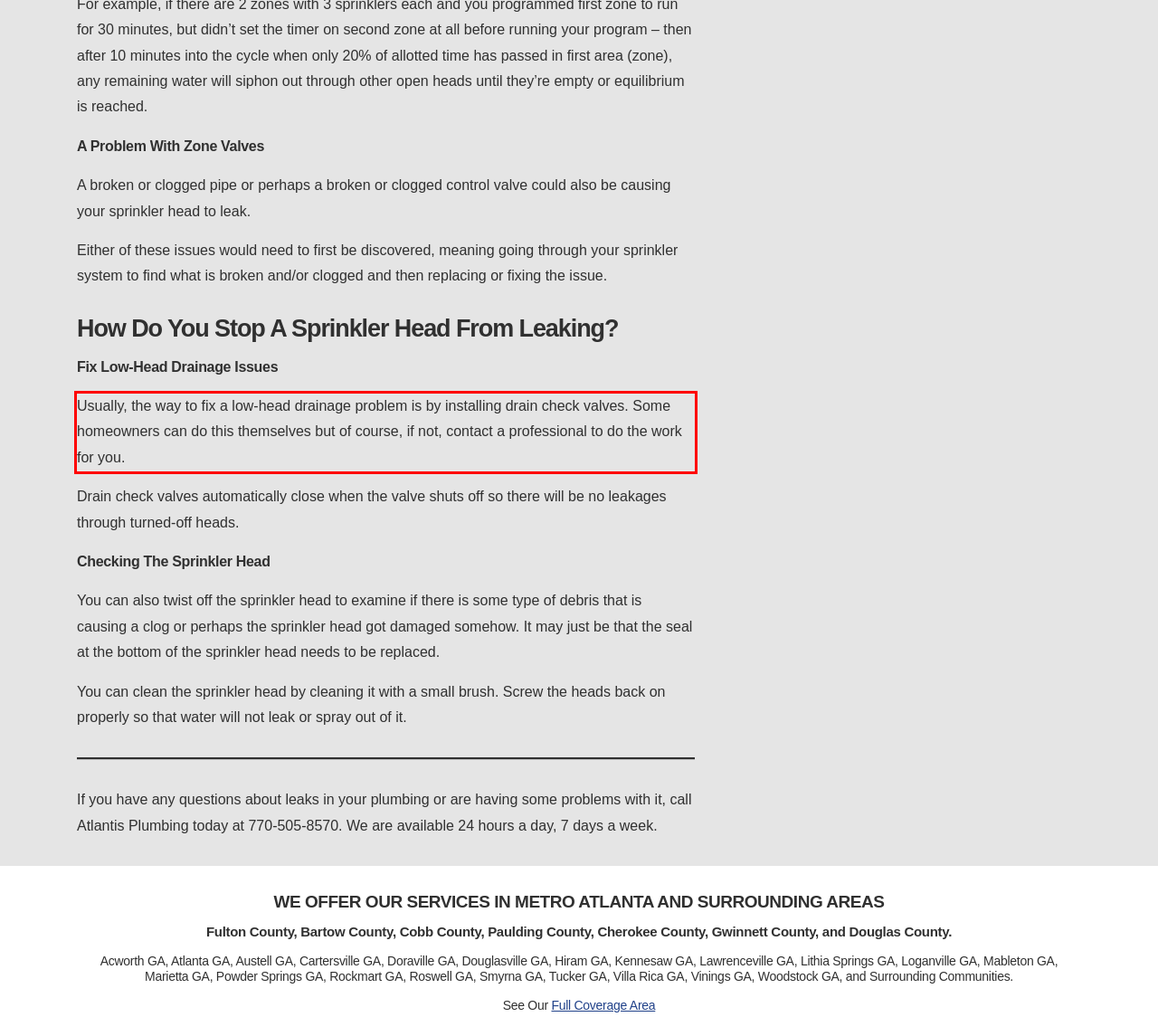With the provided screenshot of a webpage, locate the red bounding box and perform OCR to extract the text content inside it.

Usually, the way to fix a low-head drainage problem is by installing drain check valves. Some homeowners can do this themselves but of course, if not, contact a professional to do the work for you.